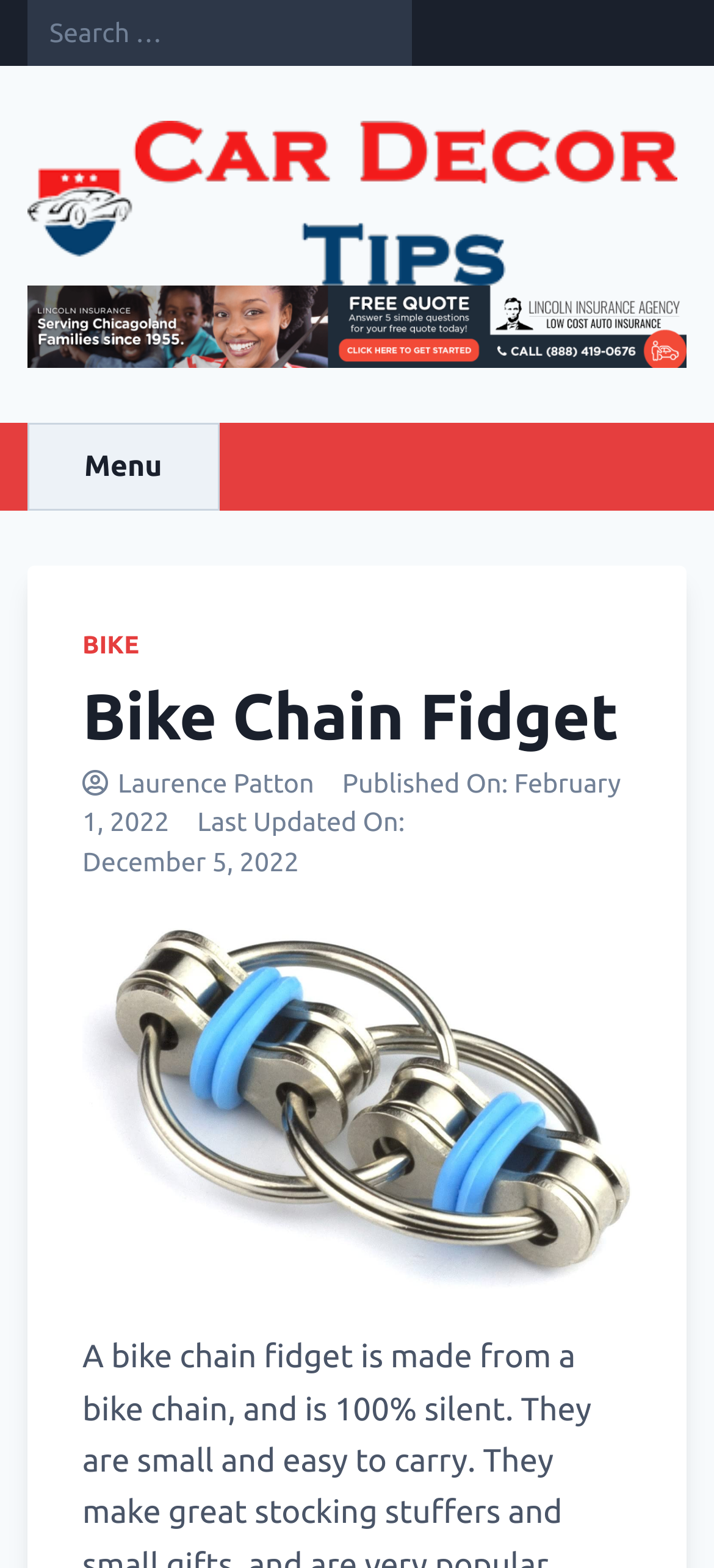Predict the bounding box for the UI component with the following description: "name="s" placeholder="Search …"".

[0.038, 0.0, 0.577, 0.042]